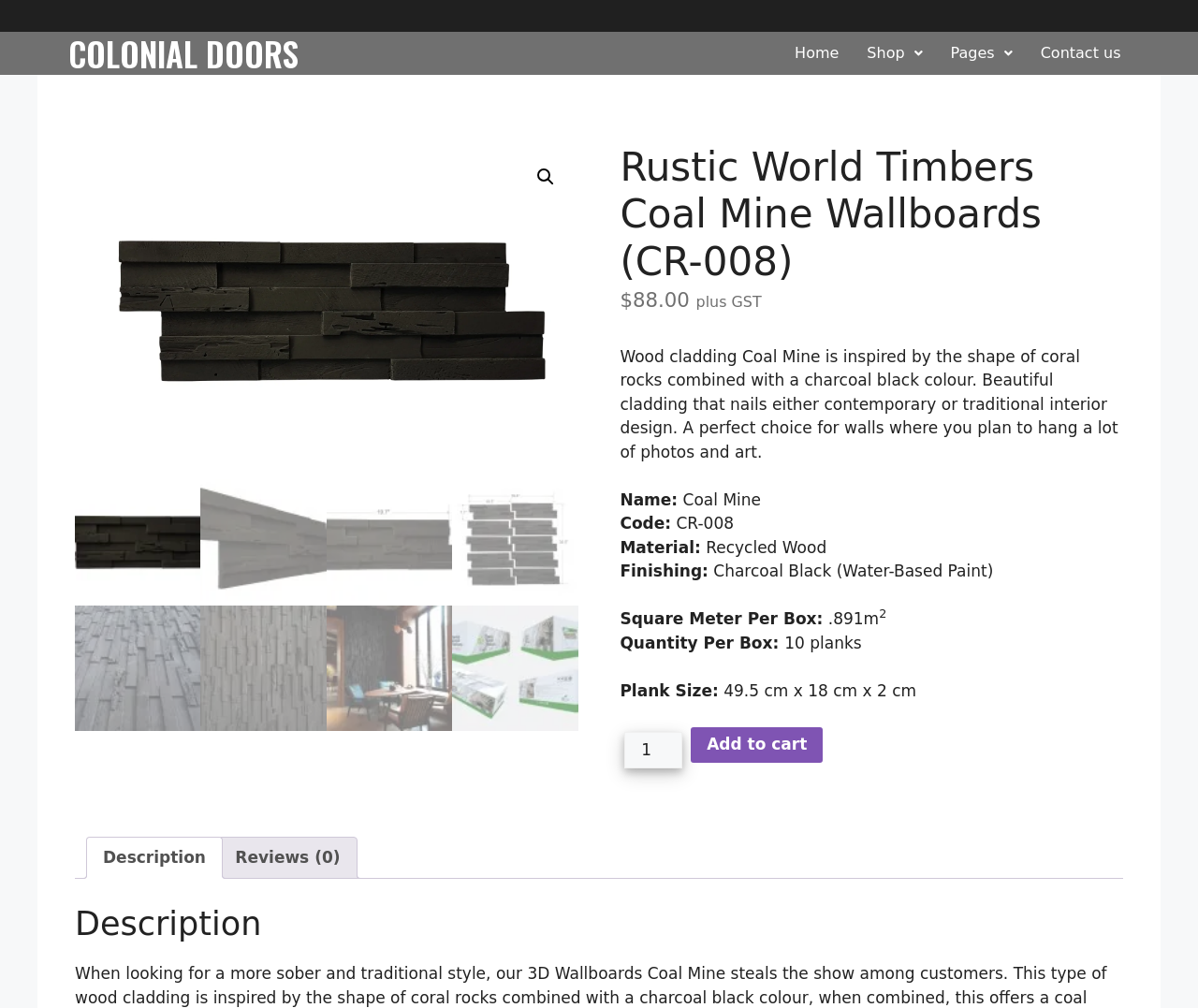Could you find the bounding box coordinates of the clickable area to complete this instruction: "Change the product quantity"?

[0.521, 0.726, 0.57, 0.763]